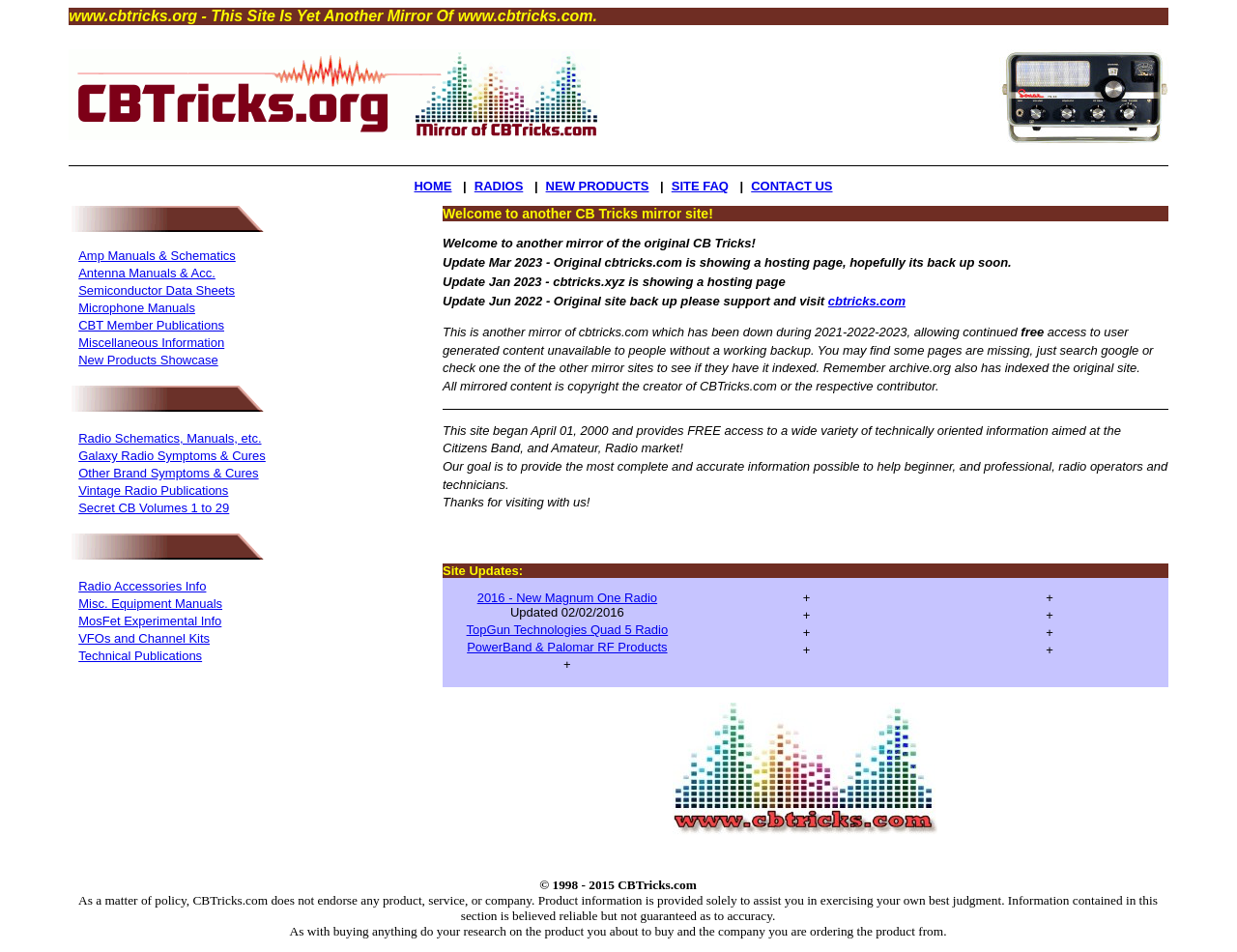Determine the bounding box coordinates for the clickable element required to fulfill the instruction: "Visit cbtricks.com". Provide the coordinates as four float numbers between 0 and 1, i.e., [left, top, right, bottom].

[0.669, 0.309, 0.732, 0.324]